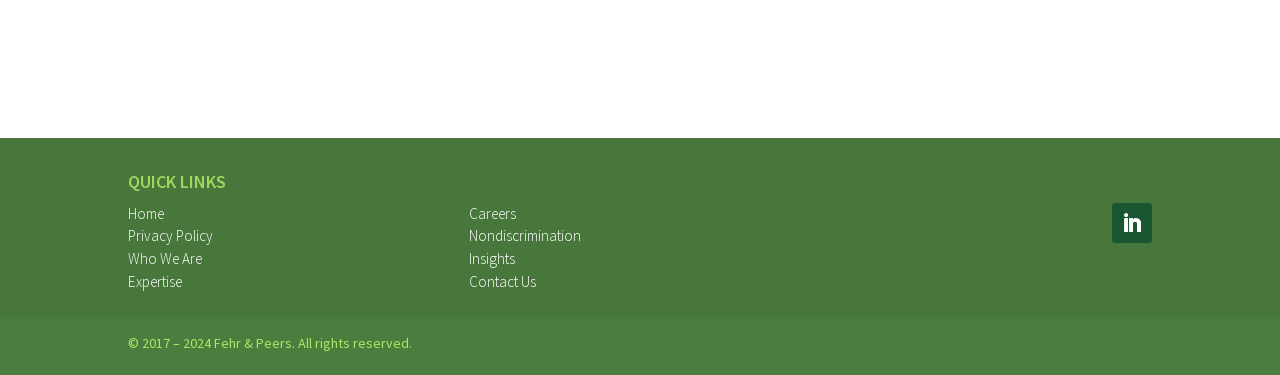What is the copyright year range? Look at the image and give a one-word or short phrase answer.

2017 – 2024